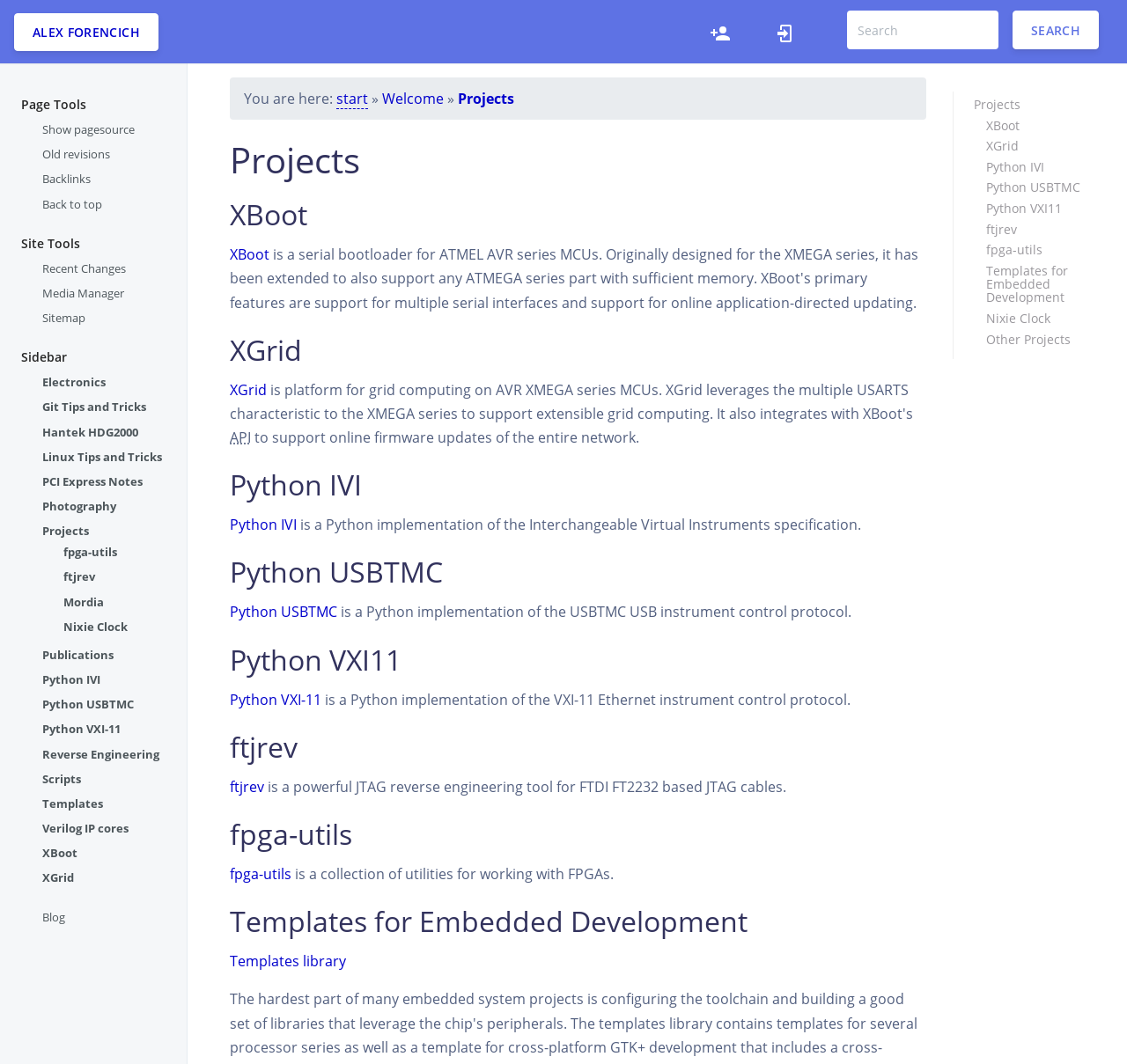Locate the bounding box coordinates of the area that needs to be clicked to fulfill the following instruction: "go to Alex Forencich's homepage". The coordinates should be in the format of four float numbers between 0 and 1, namely [left, top, right, bottom].

[0.029, 0.022, 0.124, 0.038]